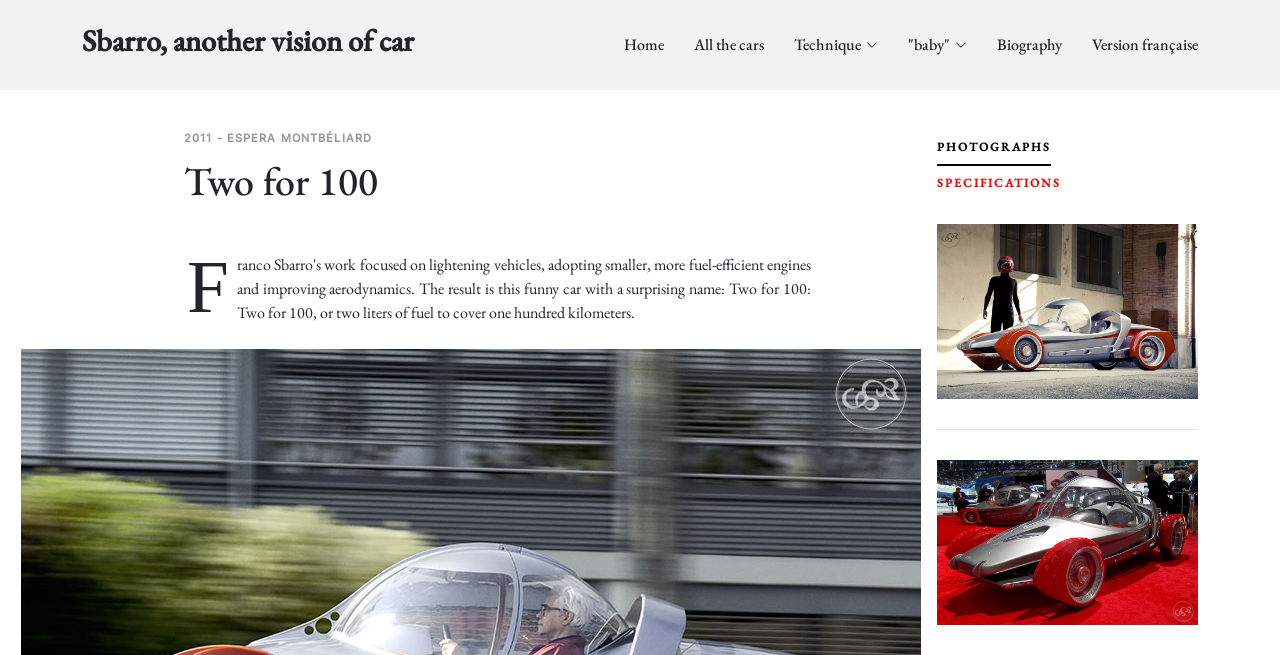From the given element description: "parent_node: Comment name="url" placeholder="Website"", find the bounding box for the UI element. Provide the coordinates as four float numbers between 0 and 1, in the order [left, top, right, bottom].

None